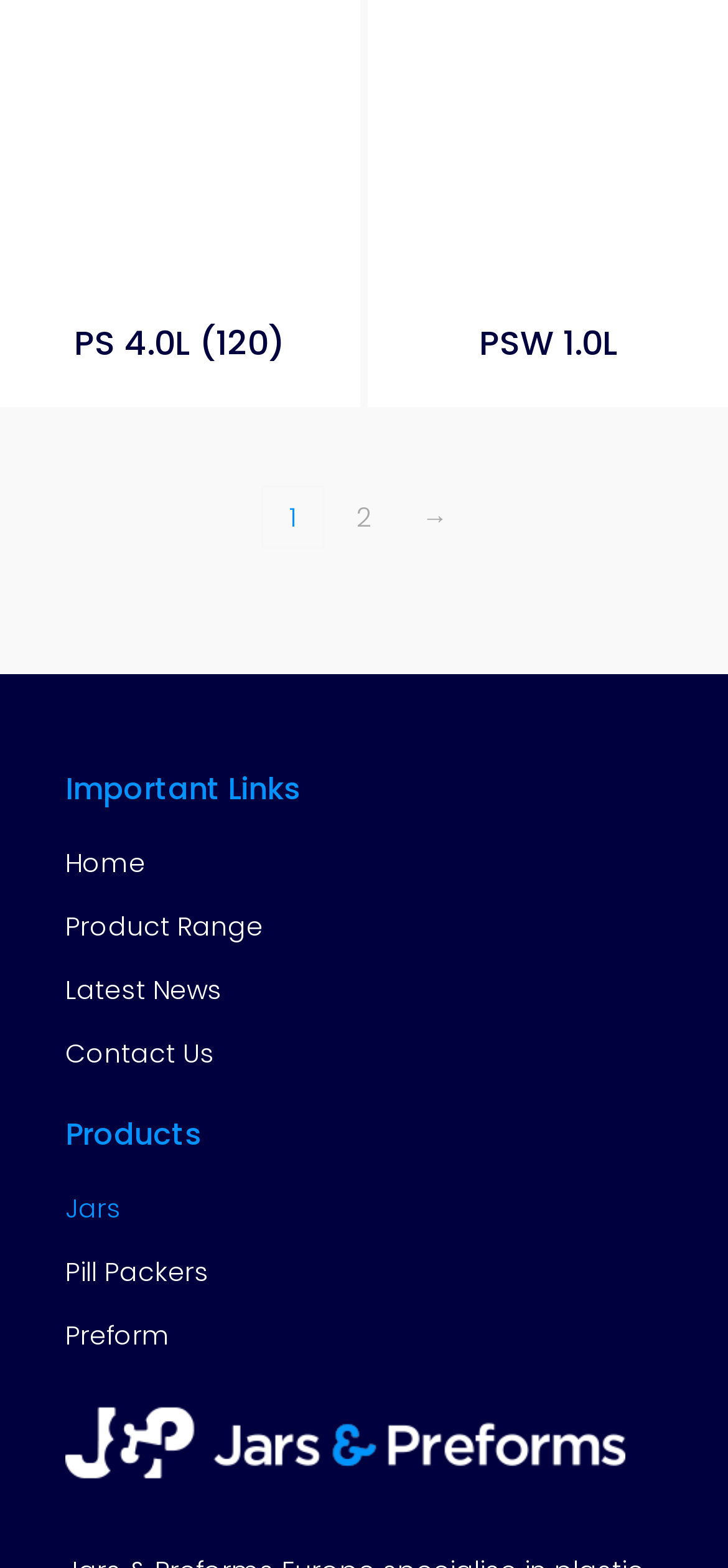Please specify the coordinates of the bounding box for the element that should be clicked to carry out this instruction: "Learn about Jars products". The coordinates must be four float numbers between 0 and 1, formatted as [left, top, right, bottom].

[0.09, 0.758, 0.167, 0.782]